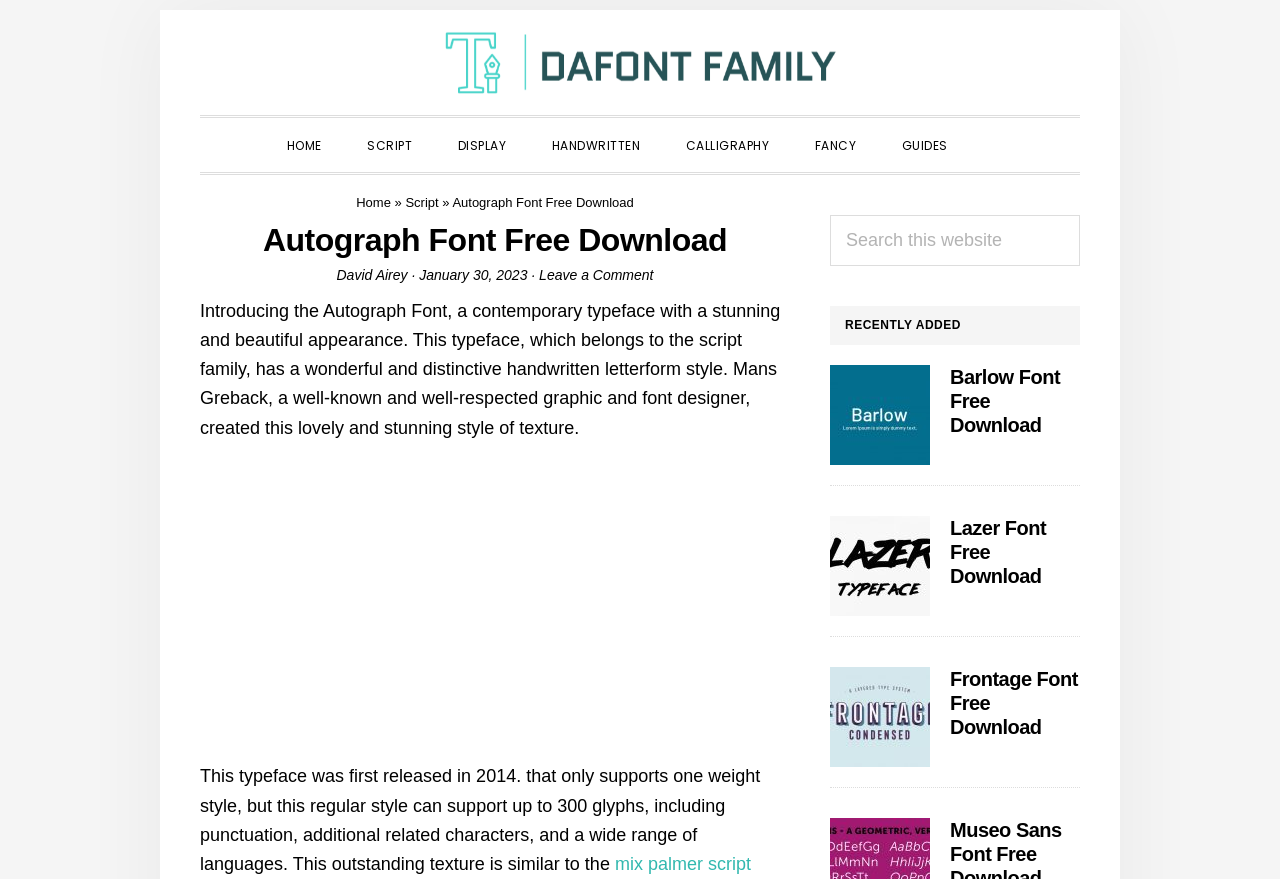How many glyphs does the regular style of Autograph Font support?
Please elaborate on the answer to the question with detailed information.

I found the answer by reading the text description which states 'This typeface was first released in 2014. that only supports one weight style, but this regular style can support up to 300 glyphs...'.